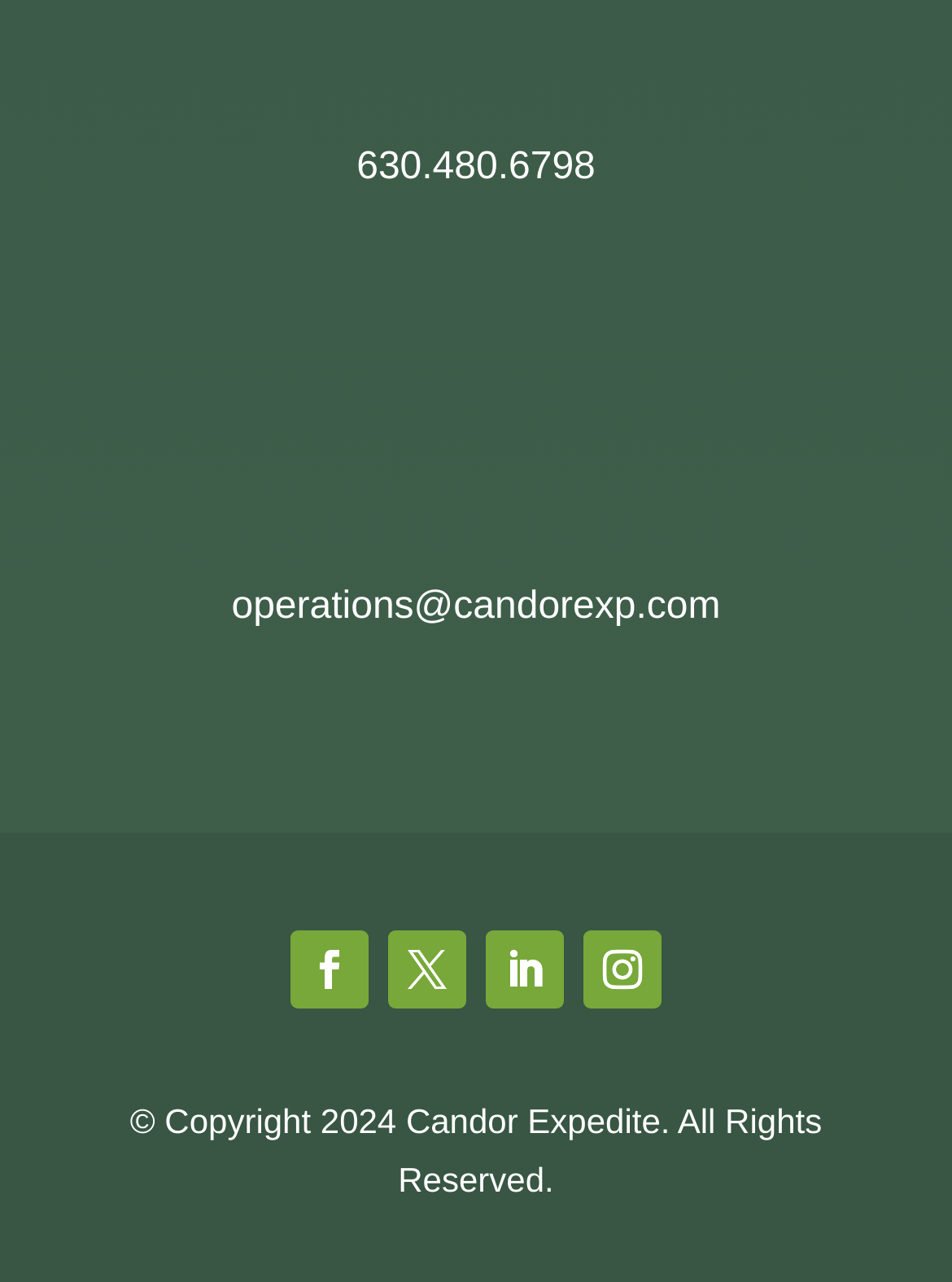How many social media links are there?
Using the screenshot, give a one-word or short phrase answer.

4